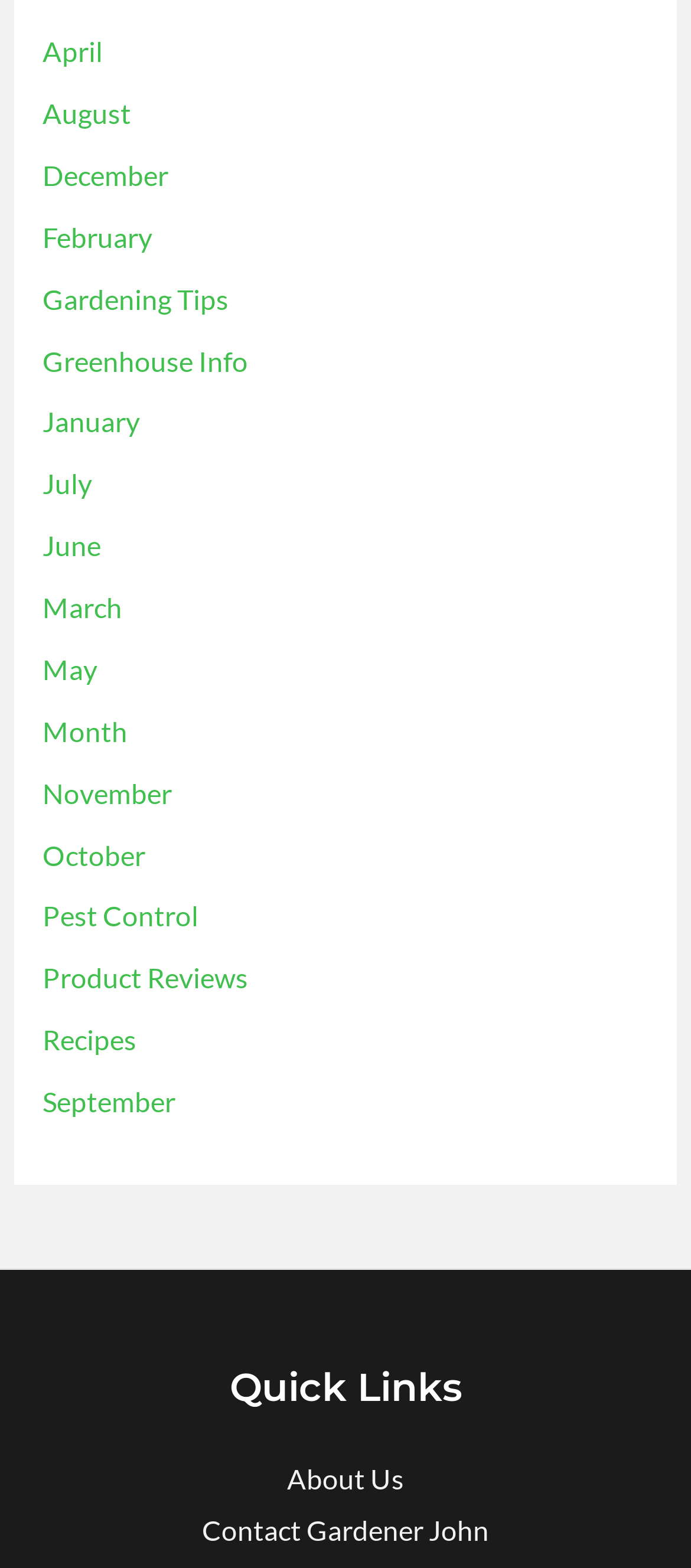Determine the bounding box coordinates of the section I need to click to execute the following instruction: "click on the 'April' link". Provide the coordinates as four float numbers between 0 and 1, i.e., [left, top, right, bottom].

[0.061, 0.023, 0.148, 0.043]